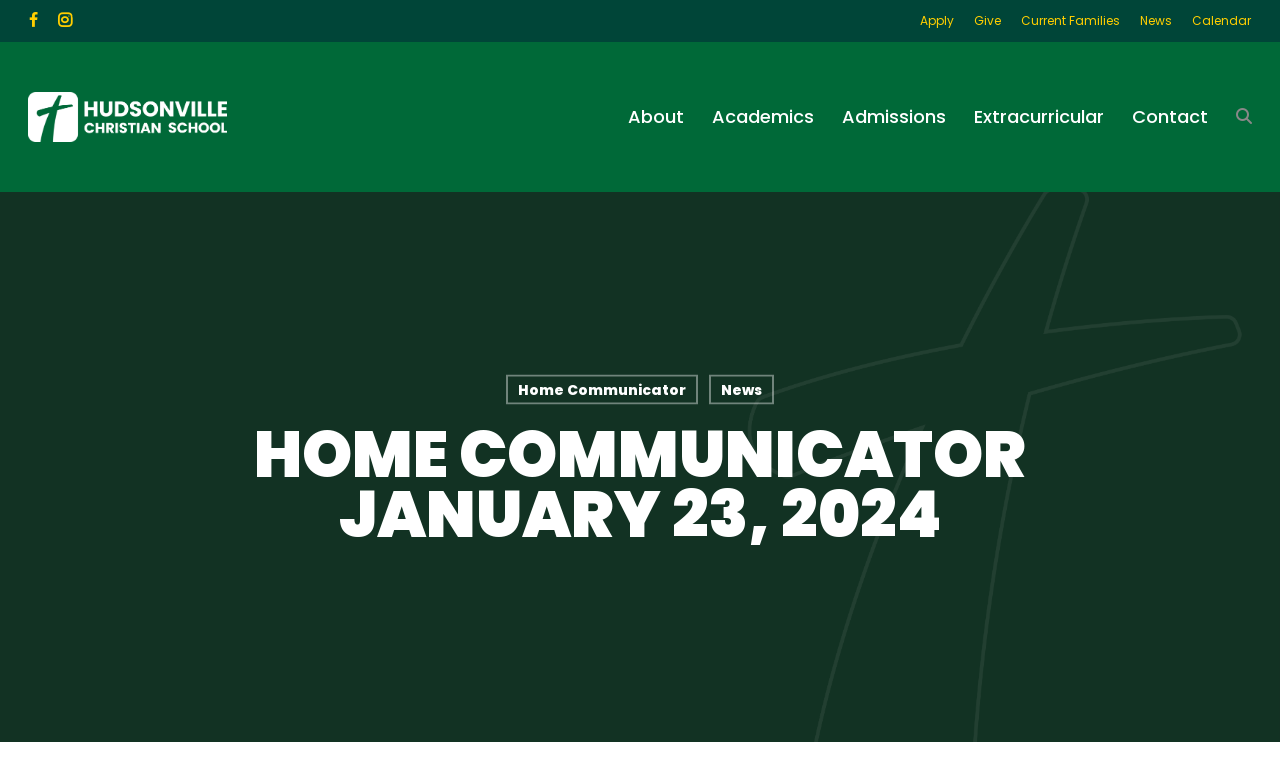What type of content is present in the 'Home Communicator' section?
Please give a detailed and thorough answer to the question, covering all relevant points.

I inferred the type of content by looking at the link 'Home Communicator' and another link 'News' nearby, which suggests they are related, and also considering the heading 'HOME COMMUNICATOR JANUARY 23, 2024'.